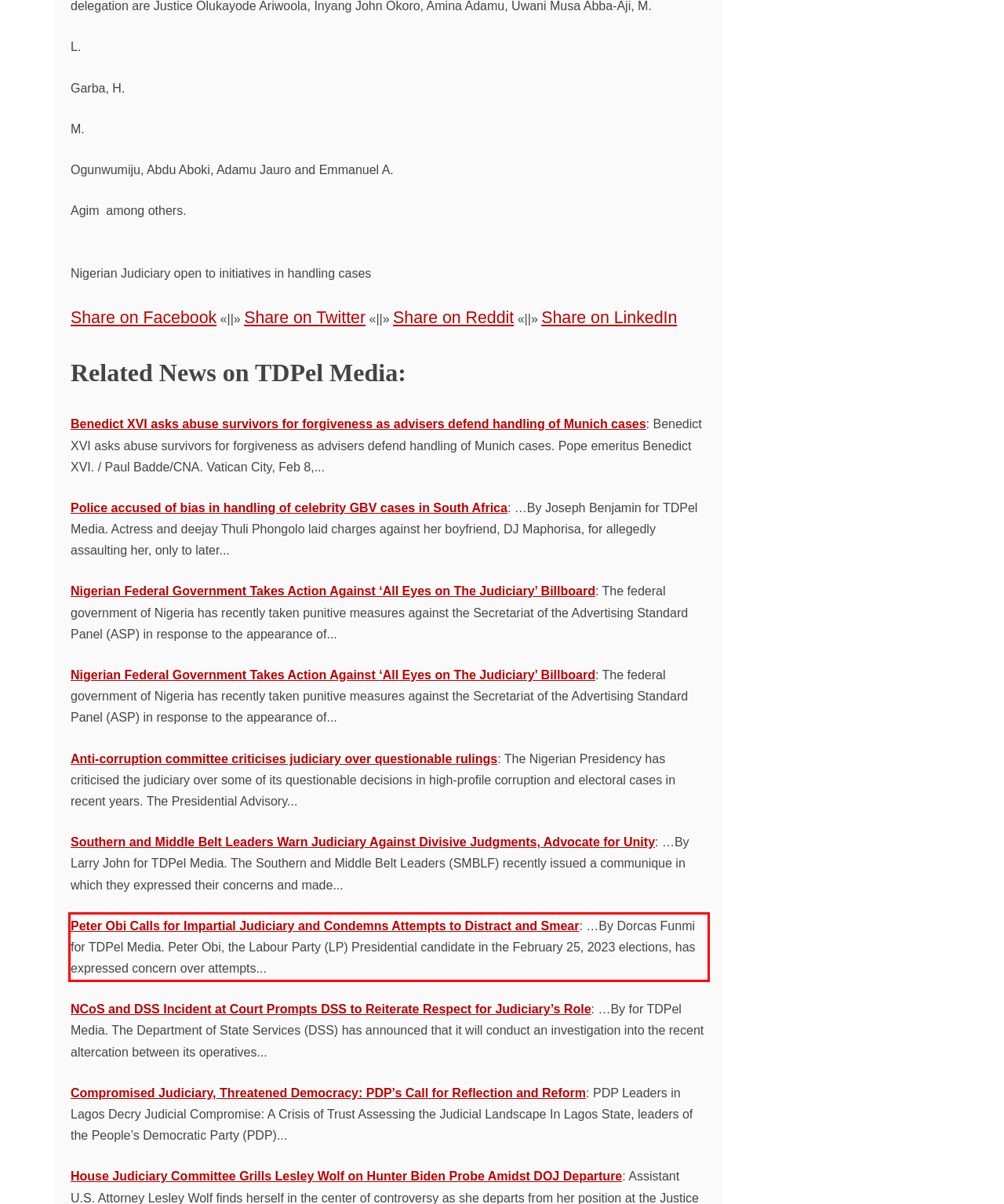Locate the red bounding box in the provided webpage screenshot and use OCR to determine the text content inside it.

Peter Obi Calls for Impartial Judiciary and Condemns Attempts to Distract and Smear: …By Dorcas Funmi for TDPel Media. Peter Obi, the Labour Party (LP) Presidential candidate in the February 25, 2023 elections, has expressed concern over attempts...